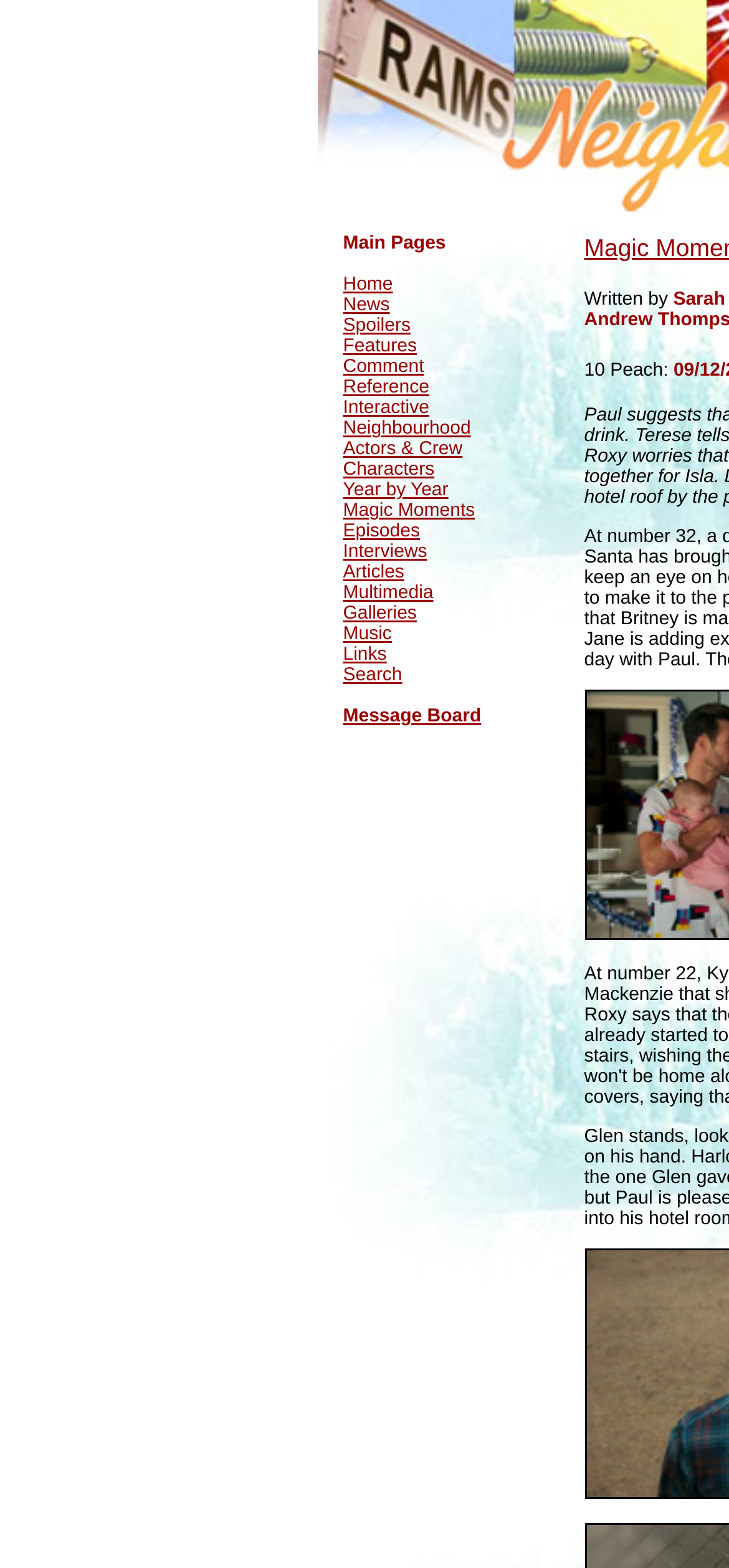What type of content is likely to be found on this website?
Can you provide a detailed and comprehensive answer to the question?

By examining the title of the webpage and the categories in the main navigation menu, I infer that this website is likely to be about the Neighbours TV show and may contain news, spoilers, episodes, and other related content.